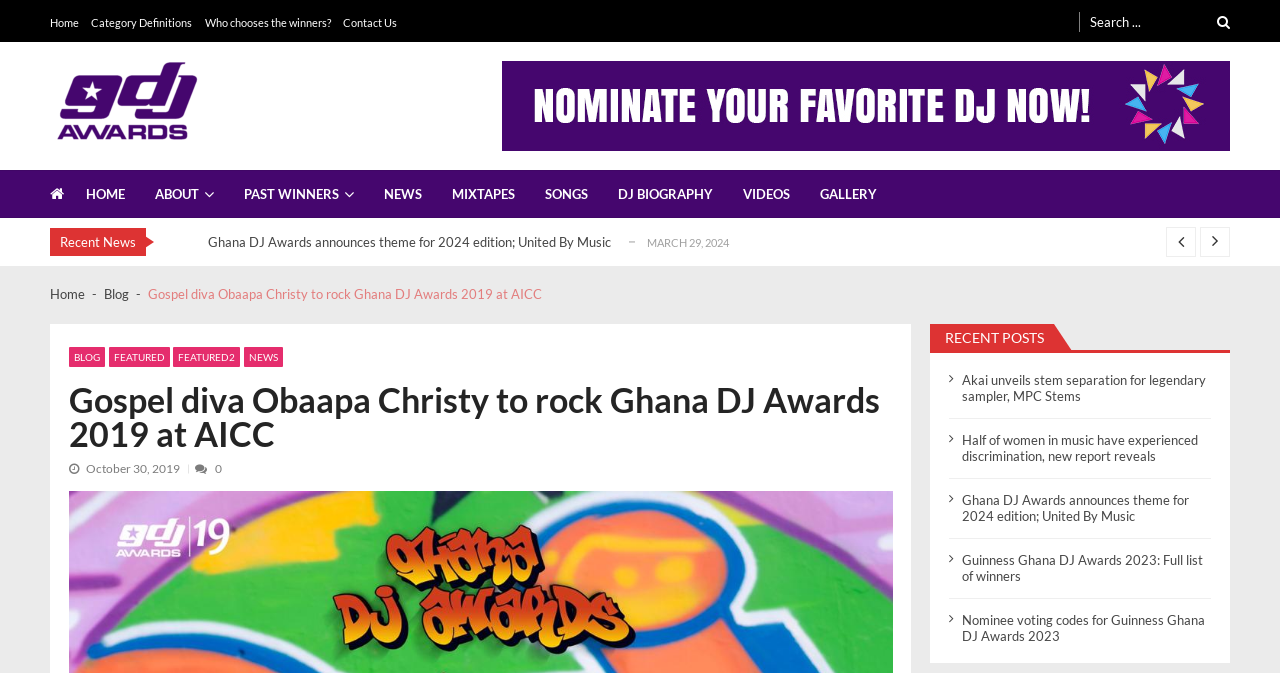Locate the bounding box coordinates of the element to click to perform the following action: 'Read about Ghana DJ Awards'. The coordinates should be given as four float values between 0 and 1, in the form of [left, top, right, bottom].

[0.039, 0.09, 0.162, 0.224]